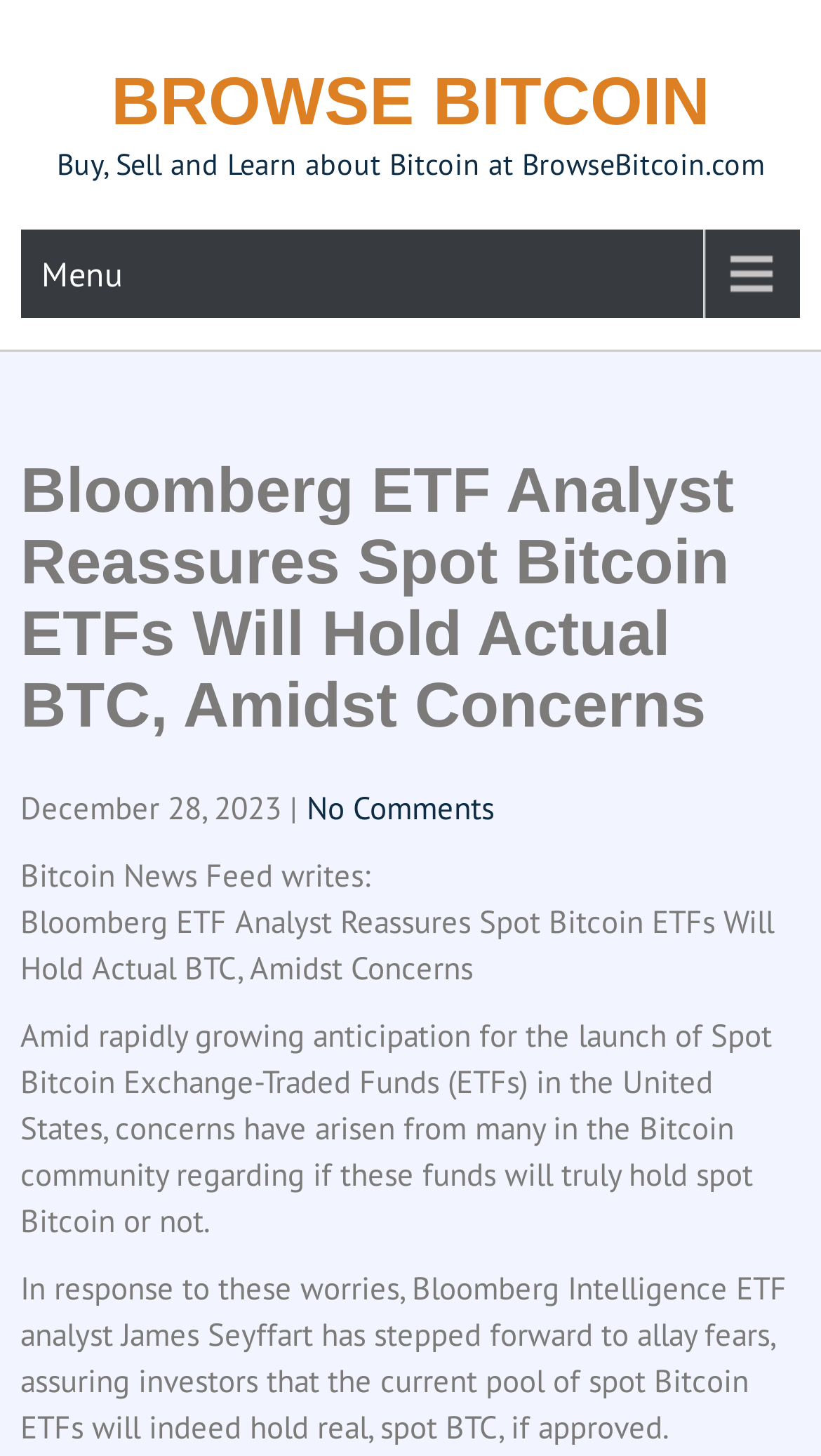Summarize the webpage with intricate details.

The webpage is about Bitcoin news, specifically an article discussing Bloomberg ETF Analyst's reassurance on Spot Bitcoin ETFs holding actual BTC. 

At the top, there is a heading "BROWSE BITCOIN" which is also a link, taking up most of the width of the page. Below it, there is a static text "Buy, Sell and Learn about Bitcoin at BrowseBitcoin.com" which is centered on the page. 

To the right of the "BROWSE BITCOIN" link, there is a "Menu" link. Below the "Menu" link, there is a header section containing the article title "Bloomberg ETF Analyst Reassures Spot Bitcoin ETFs Will Hold Actual BTC, Amidst Concerns" which spans the entire width of the page. 

Under the article title, there is a date "December 28, 2023" followed by a vertical line and then a "No Comments" link. Below this, there is a static text "Bitcoin News Feed writes:" followed by the article content. 

The article content consists of two paragraphs. The first paragraph discusses concerns in the Bitcoin community regarding Spot Bitcoin ETFs, and the second paragraph quotes Bloomberg Intelligence ETF analyst James Seyffart's response to these concerns, reassuring investors that the ETFs will hold real, spot BTC if approved.